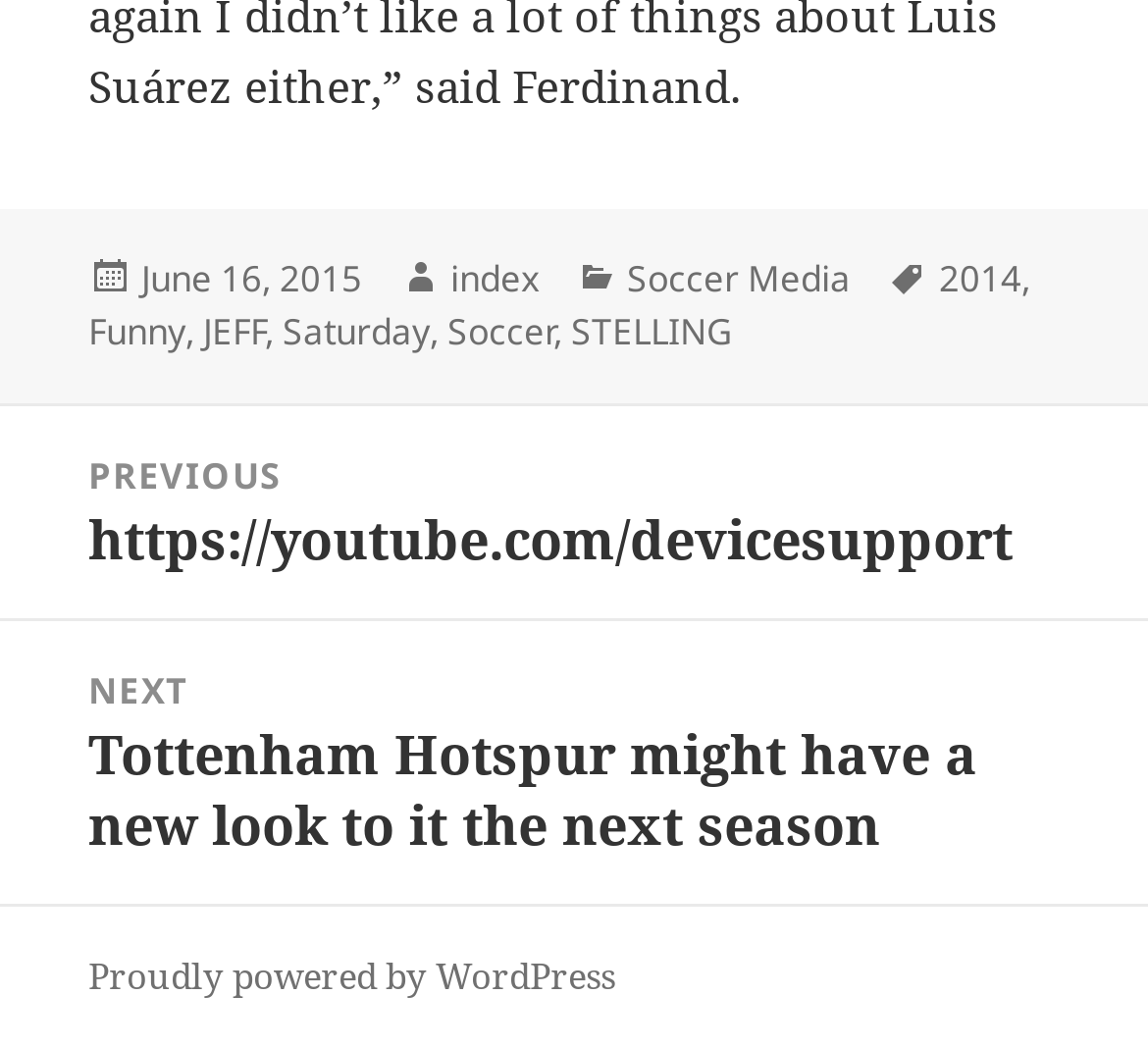Can you determine the bounding box coordinates of the area that needs to be clicked to fulfill the following instruction: "go to the page of author 'Andrew Sutton'"?

None